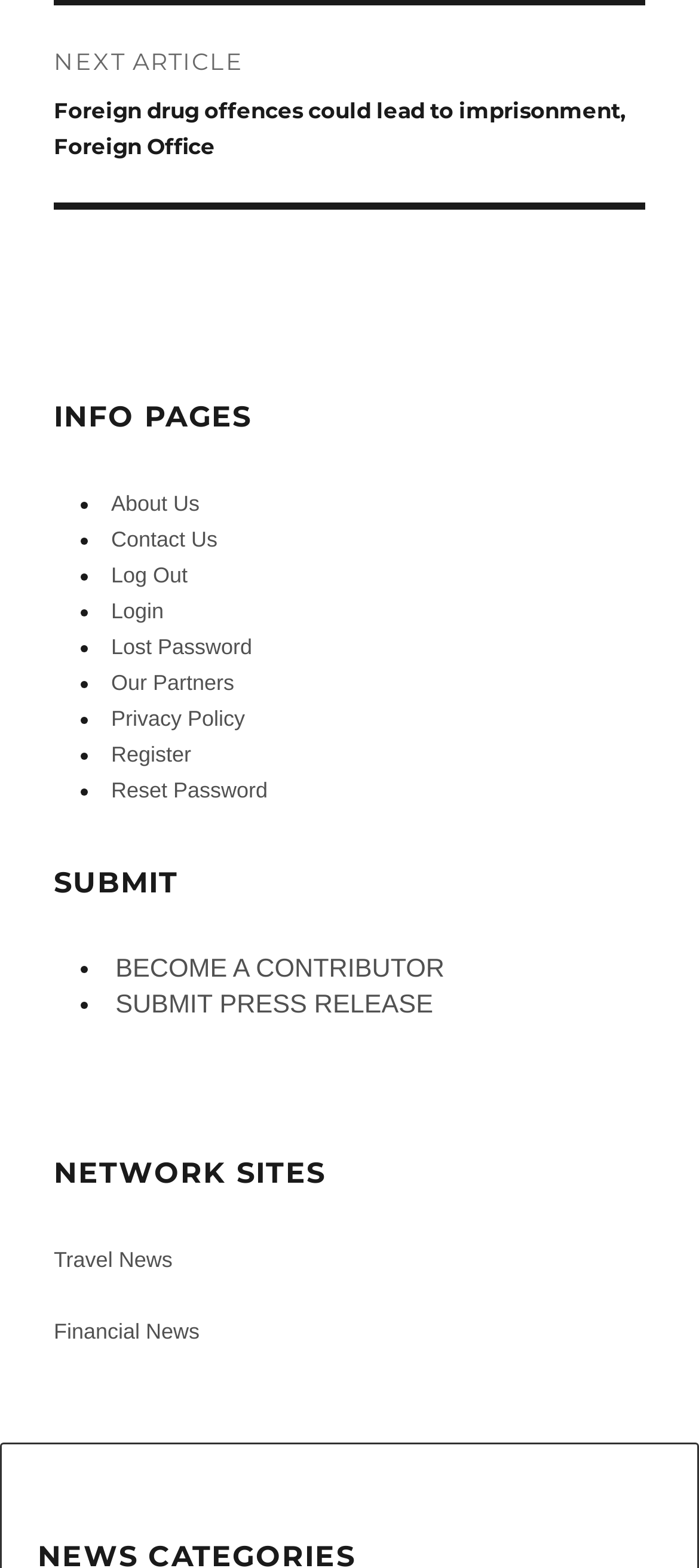Please identify the bounding box coordinates of the element I should click to complete this instruction: 'View Financial News'. The coordinates should be given as four float numbers between 0 and 1, like this: [left, top, right, bottom].

[0.077, 0.841, 0.286, 0.857]